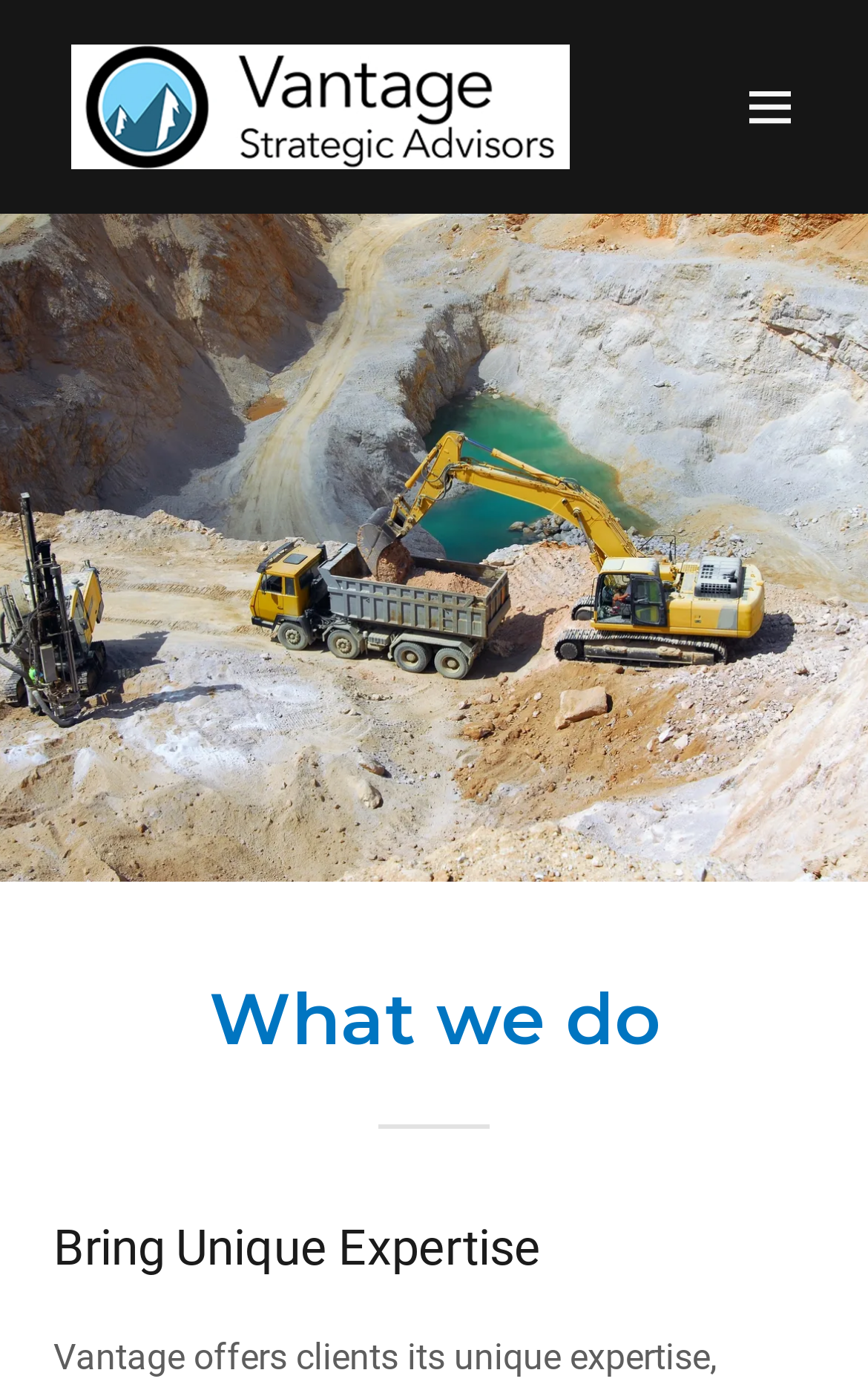Using the elements shown in the image, answer the question comprehensively: What is the purpose of the image at the top of the webpage?

There is an image element located at the top of the webpage, but its purpose is not explicitly stated. It might be a logo or a decorative element, but without further context, it's impossible to determine its exact purpose.